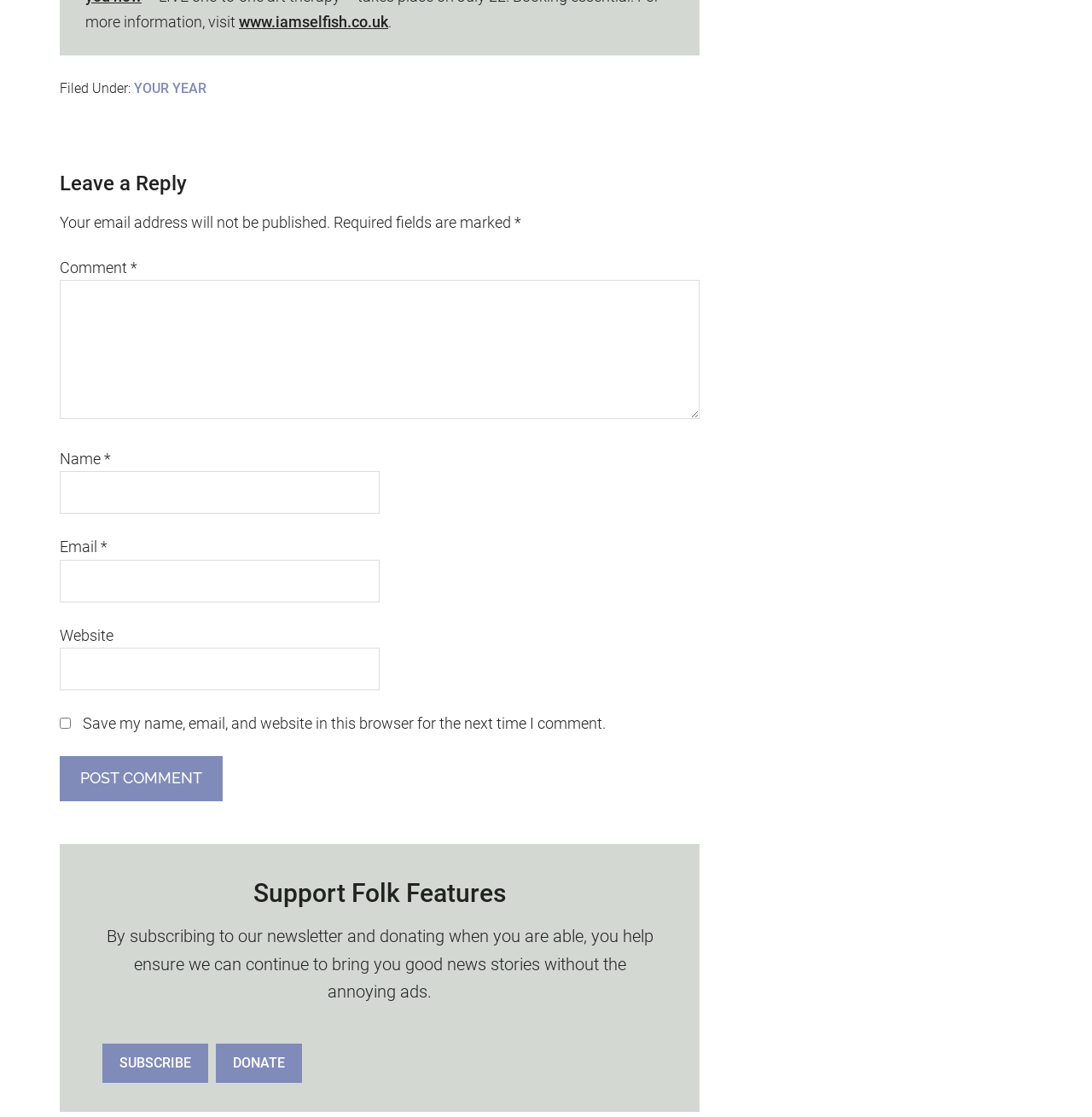Identify the bounding box coordinates of the element to click to follow this instruction: 'Click the 'Post Comment' button'. Ensure the coordinates are four float values between 0 and 1, provided as [left, top, right, bottom].

[0.055, 0.677, 0.204, 0.717]